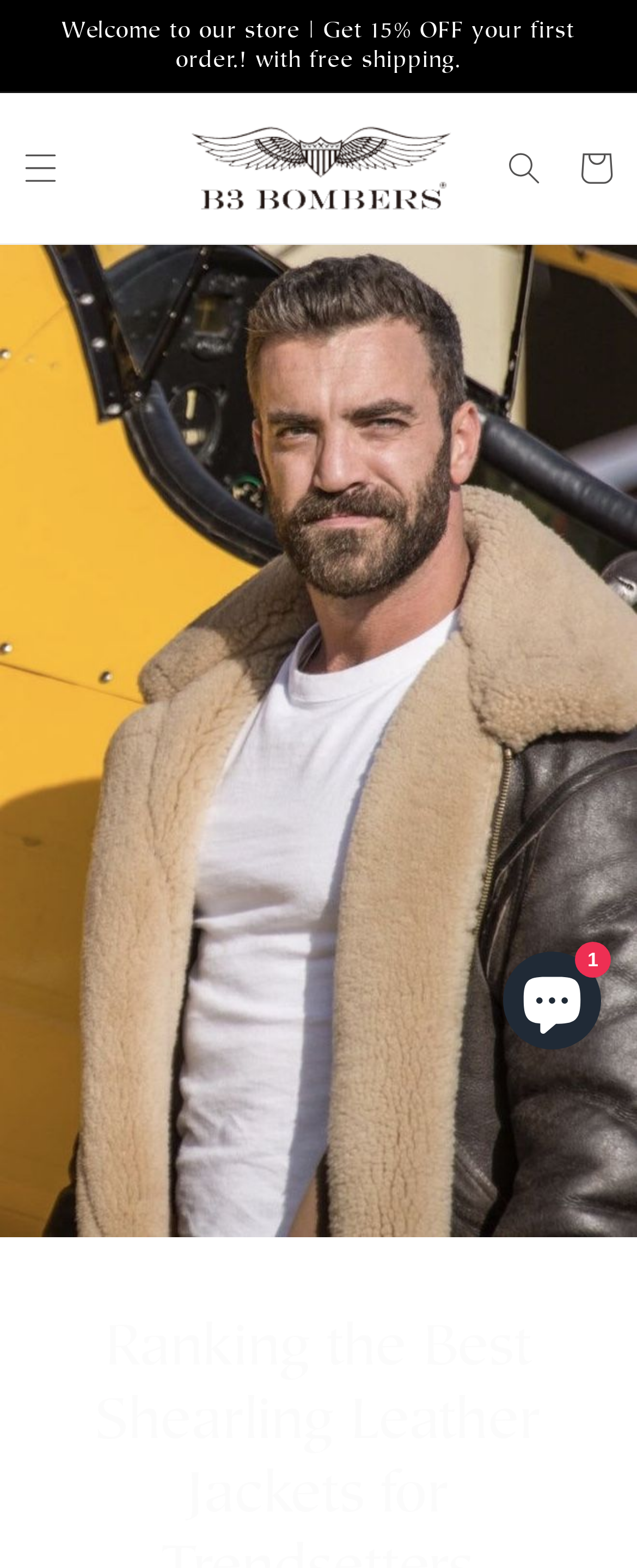From the element description: "parent_node: Cart", extract the bounding box coordinates of the UI element. The coordinates should be expressed as four float numbers between 0 and 1, in the order [left, top, right, bottom].

[0.269, 0.066, 0.731, 0.148]